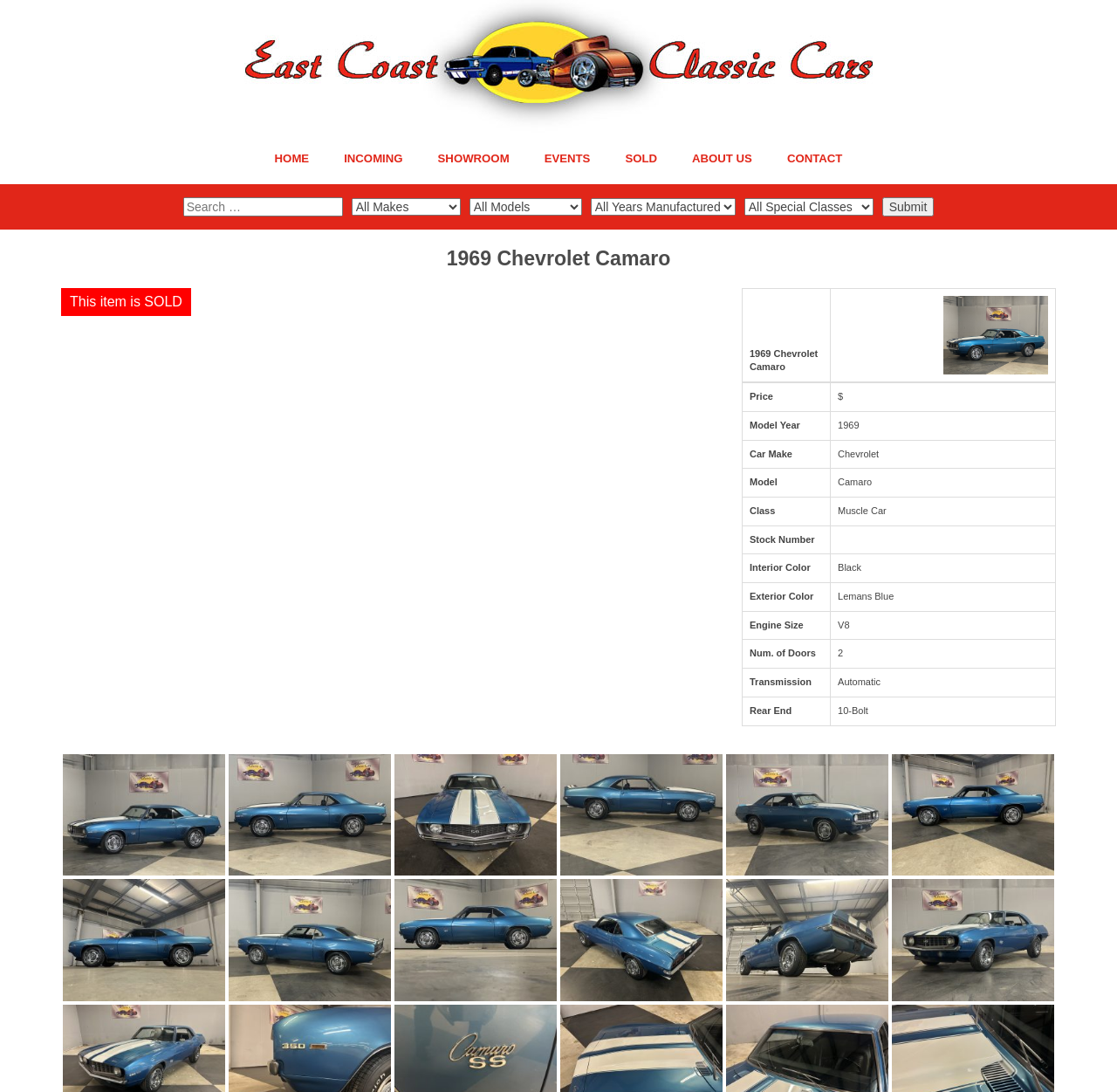Please determine the bounding box coordinates of the element to click in order to execute the following instruction: "Click on the 'CONTACT' link". The coordinates should be four float numbers between 0 and 1, specified as [left, top, right, bottom].

[0.705, 0.139, 0.754, 0.151]